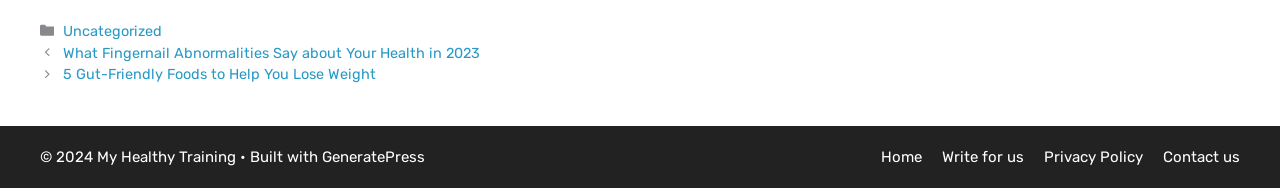Please identify the bounding box coordinates of the clickable area that will fulfill the following instruction: "view privacy policy". The coordinates should be in the format of four float numbers between 0 and 1, i.e., [left, top, right, bottom].

[0.816, 0.787, 0.893, 0.883]